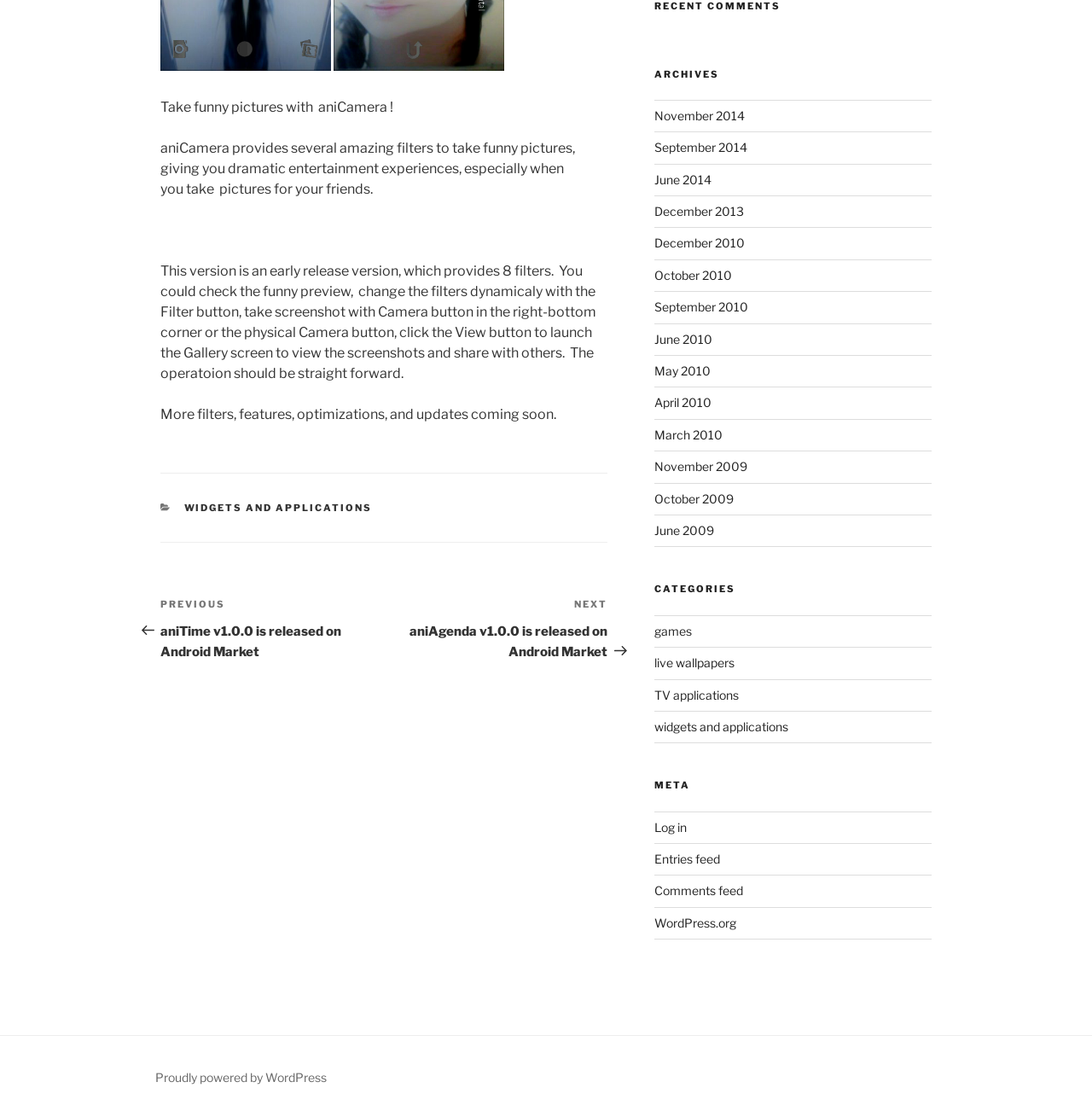Using the format (top-left x, top-left y, bottom-right x, bottom-right y), provide the bounding box coordinates for the described UI element. All values should be floating point numbers between 0 and 1: Part 1

None